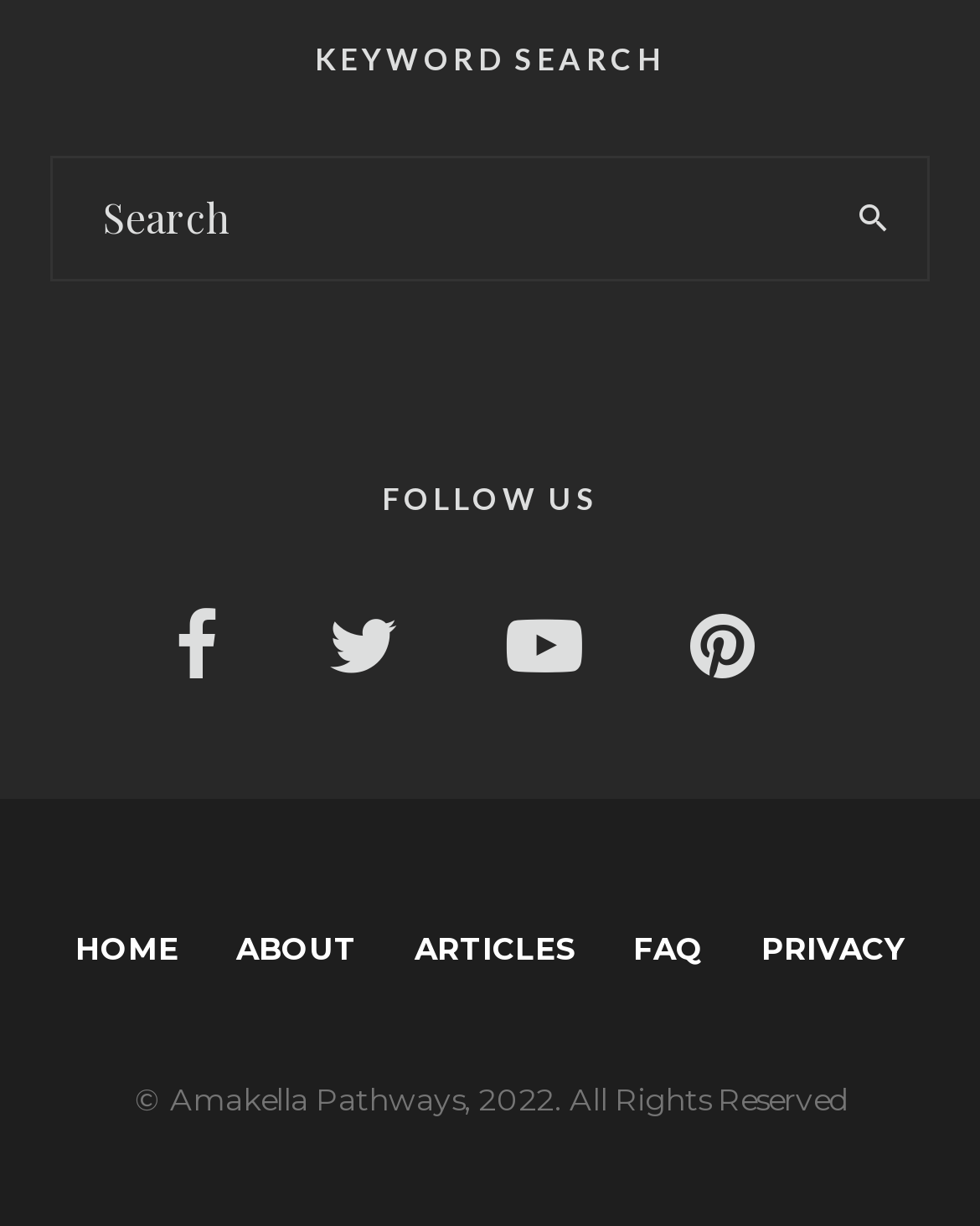Please give a concise answer to this question using a single word or phrase: 
What is the copyright information?

Amakella Pathways, 2022